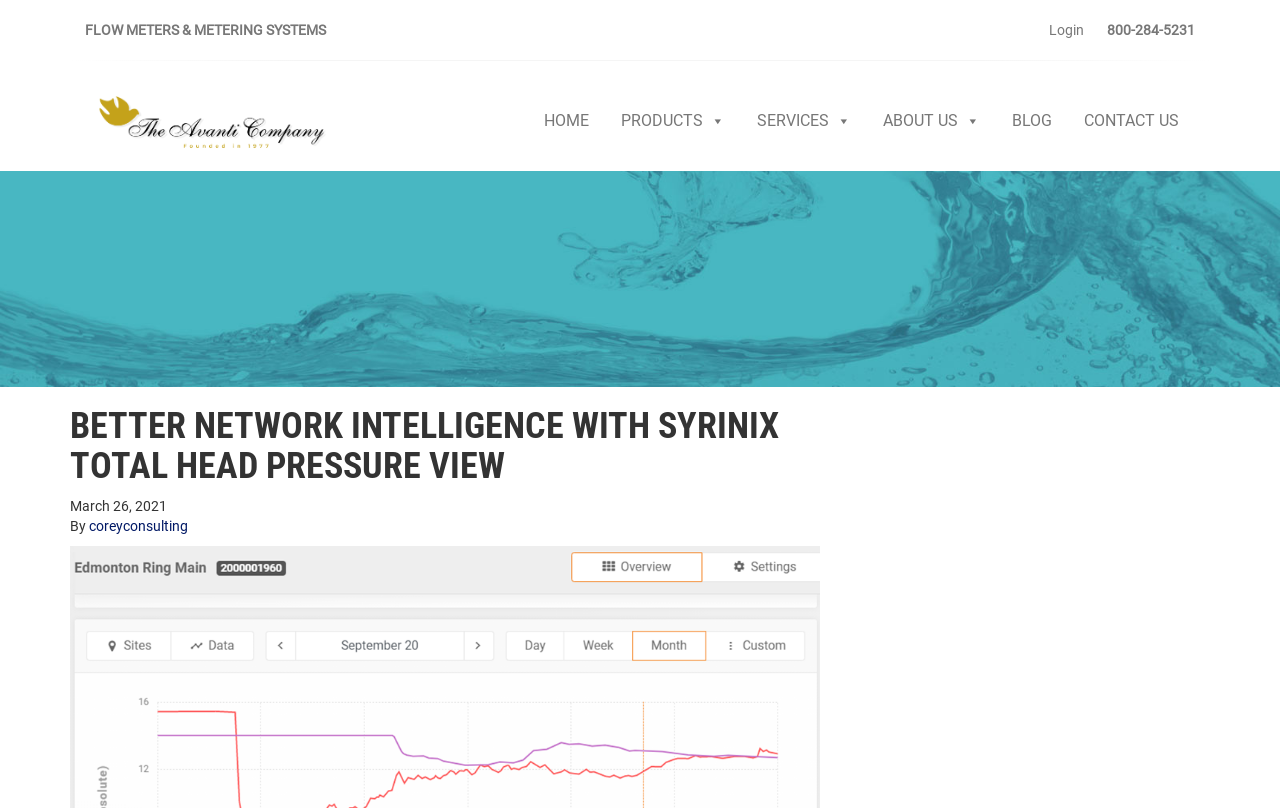Find and provide the bounding box coordinates for the UI element described here: "name="submit" value="Post Comment"". The coordinates should be given as four float numbers between 0 and 1: [left, top, right, bottom].

None